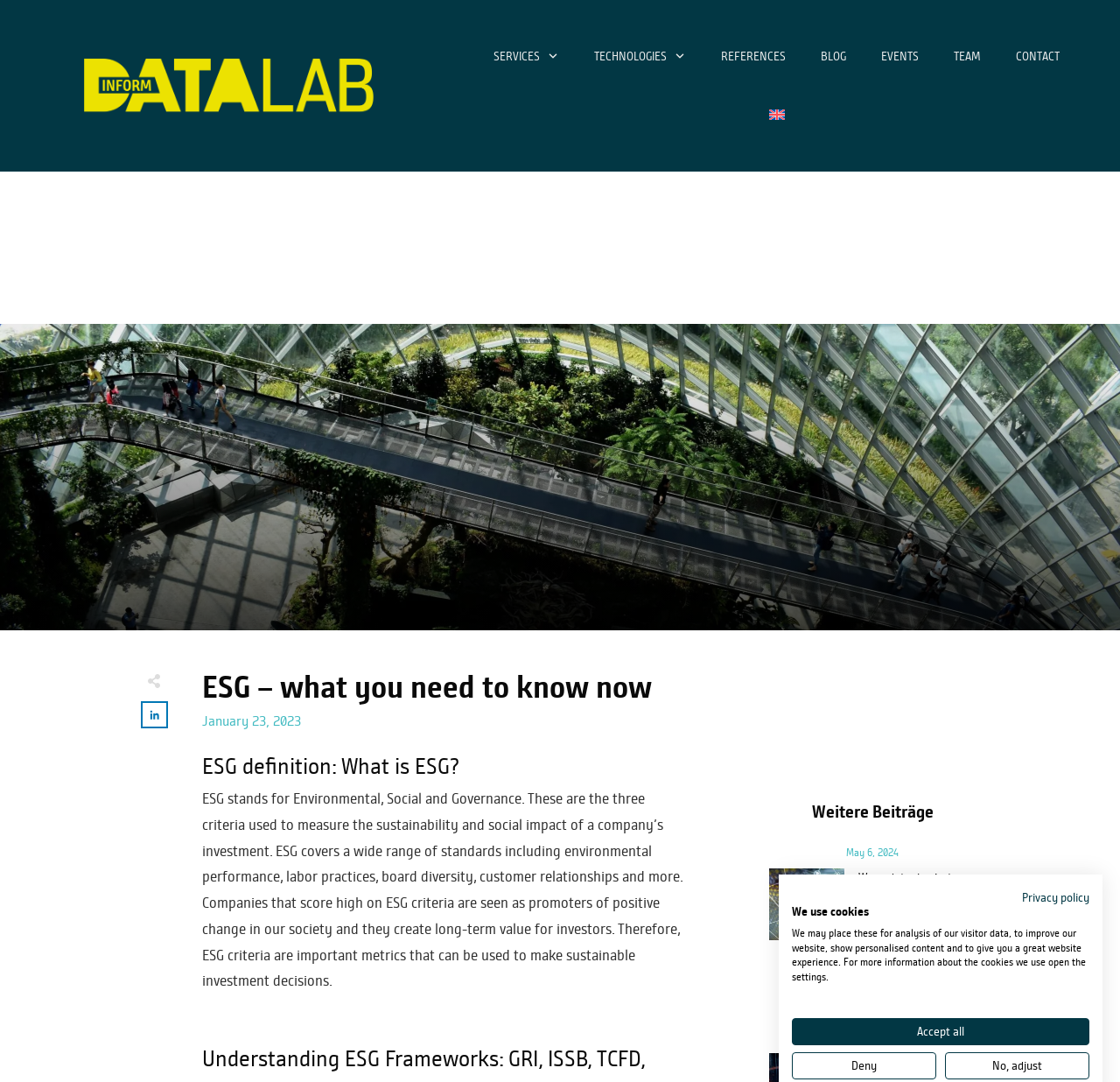Please examine the image and answer the question with a detailed explanation:
What is the company name of the website?

I found the answer by looking at the top left corner of the webpage, where the company logo 'INFORM DATALAB' is displayed.